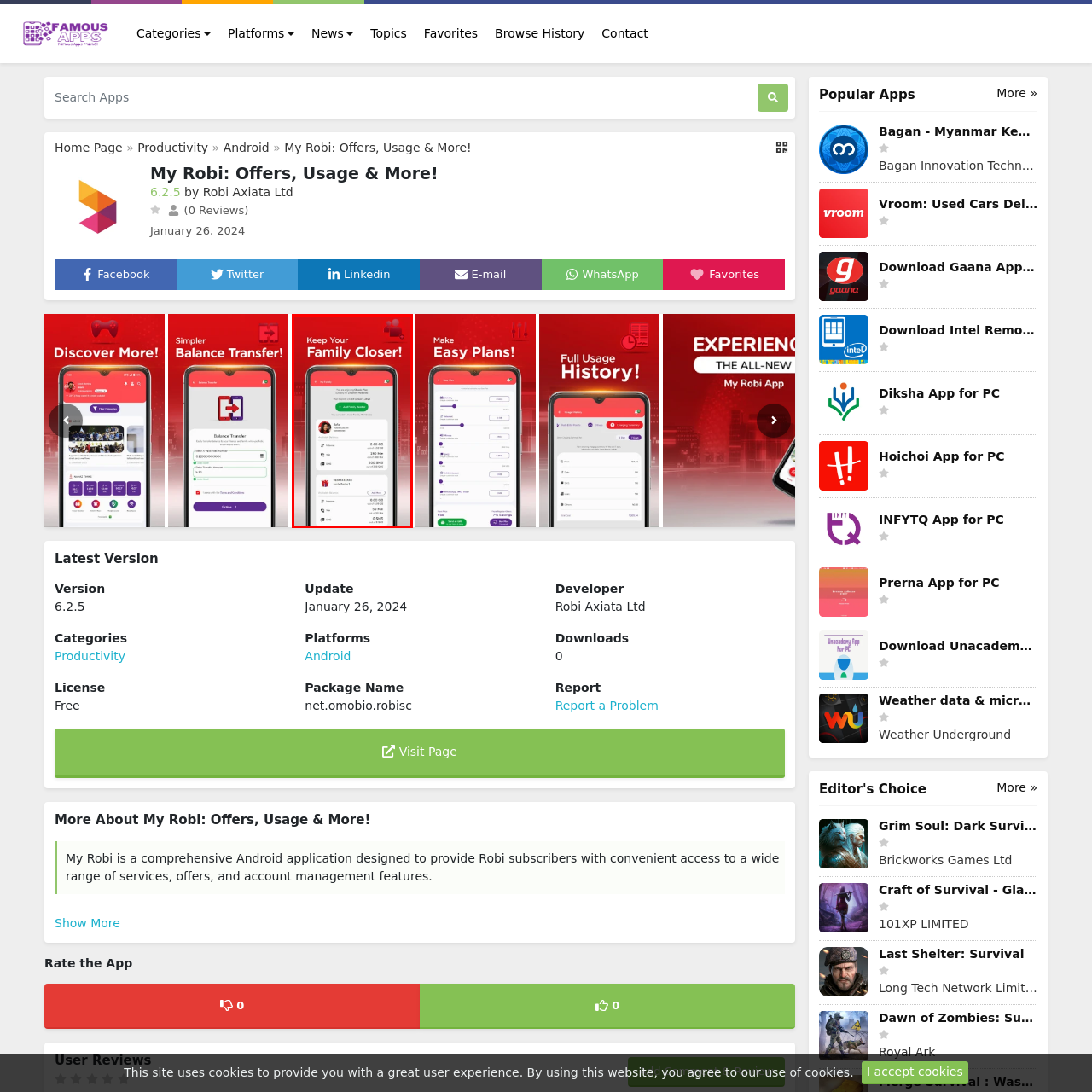How many SMS messages has the user sent?
Examine the red-bounded area in the image carefully and respond to the question with as much detail as possible.

According to the app interface, the user 'Nafa' has sent 338 SMS messages, which is one of the usage statistics displayed on the screen.